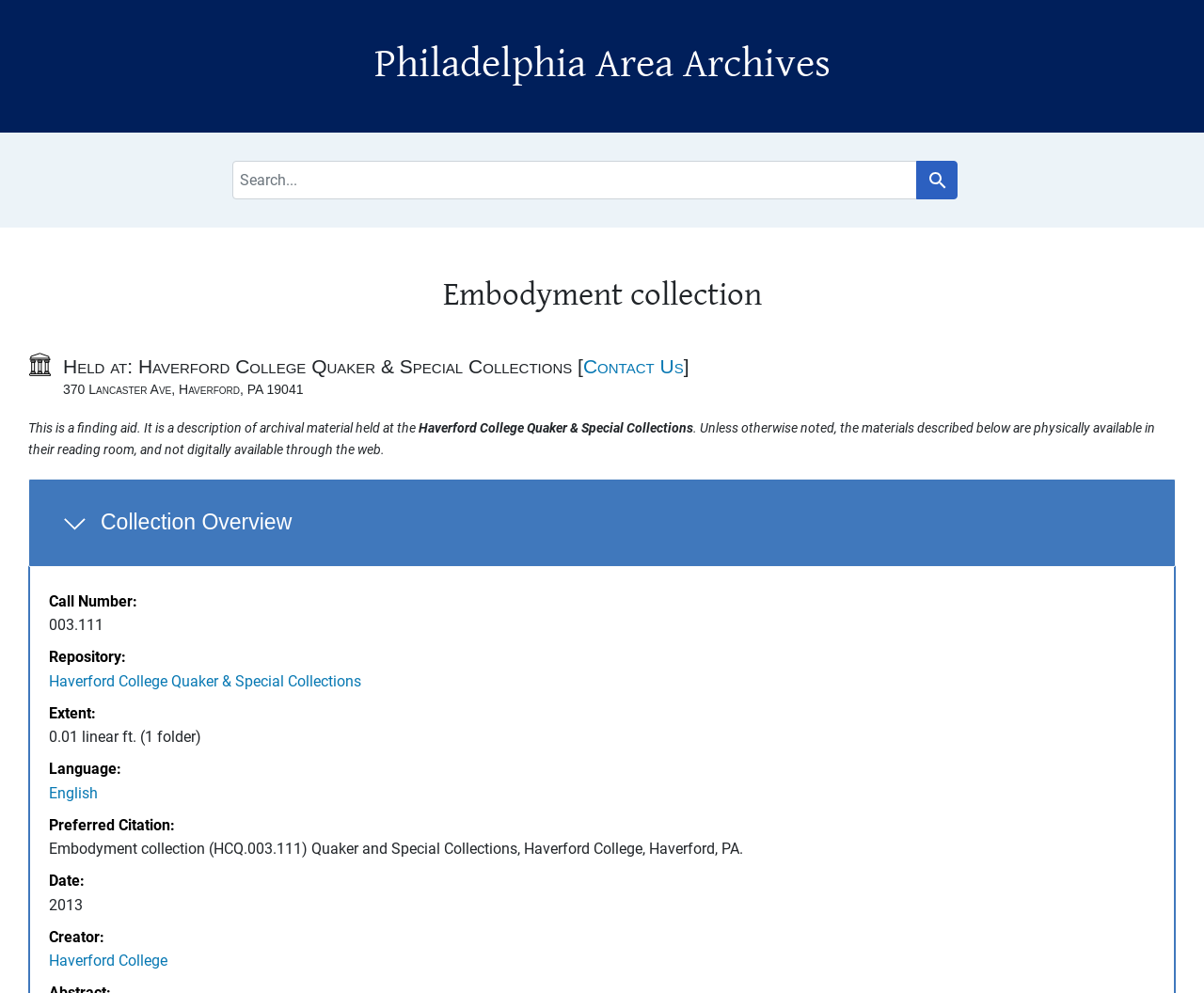Analyze the image and deliver a detailed answer to the question: What is the language of the collection?

I found the answer by looking at the 'Language:' description list term, which is part of the 'Collection Overview' section. The corresponding description list detail is a link to 'English'.